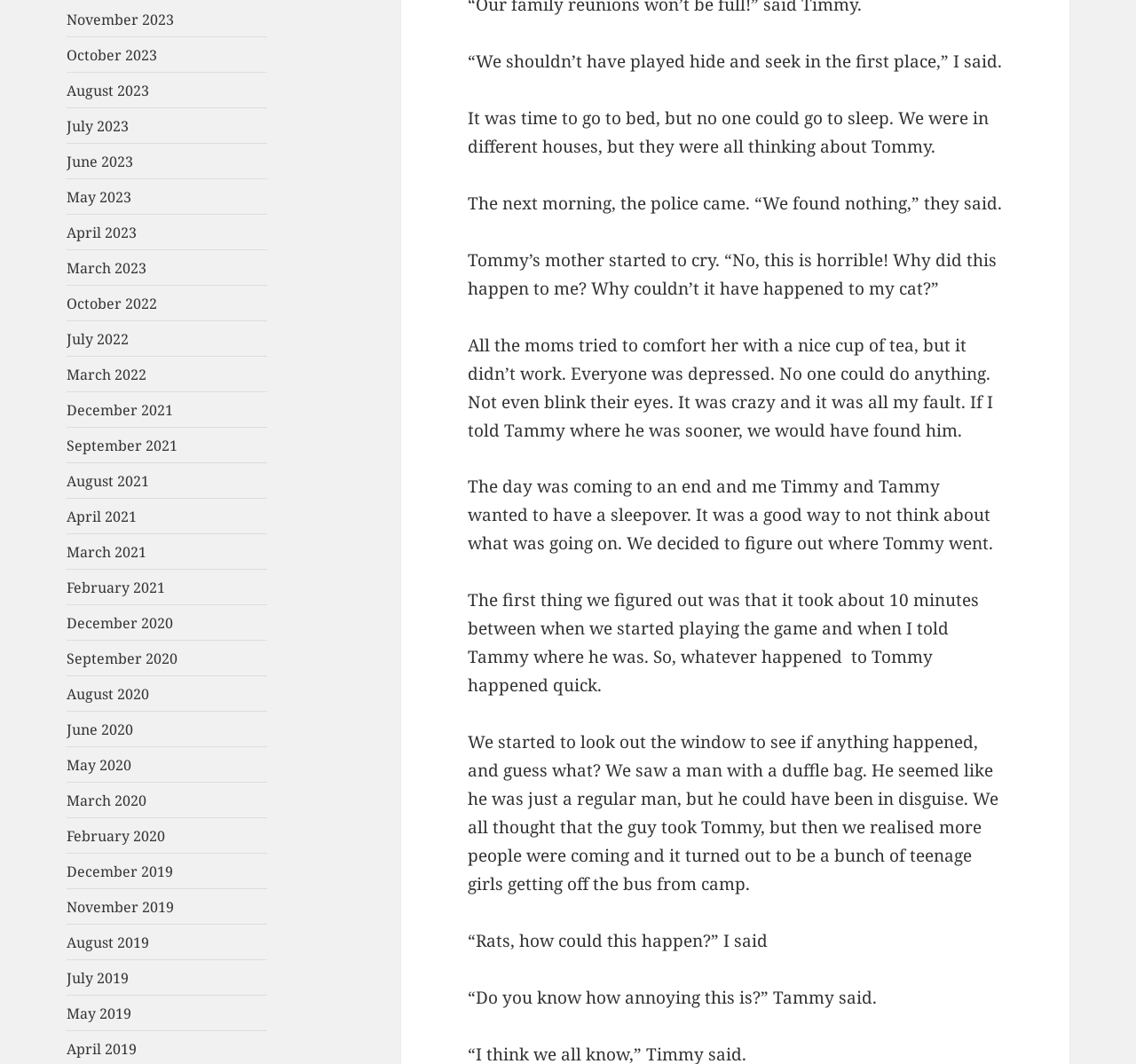Provide the bounding box coordinates in the format (top-left x, top-left y, bottom-right x, bottom-right y). All values are floating point numbers between 0 and 1. Determine the bounding box coordinate of the UI element described as: May 2020

[0.059, 0.71, 0.116, 0.728]